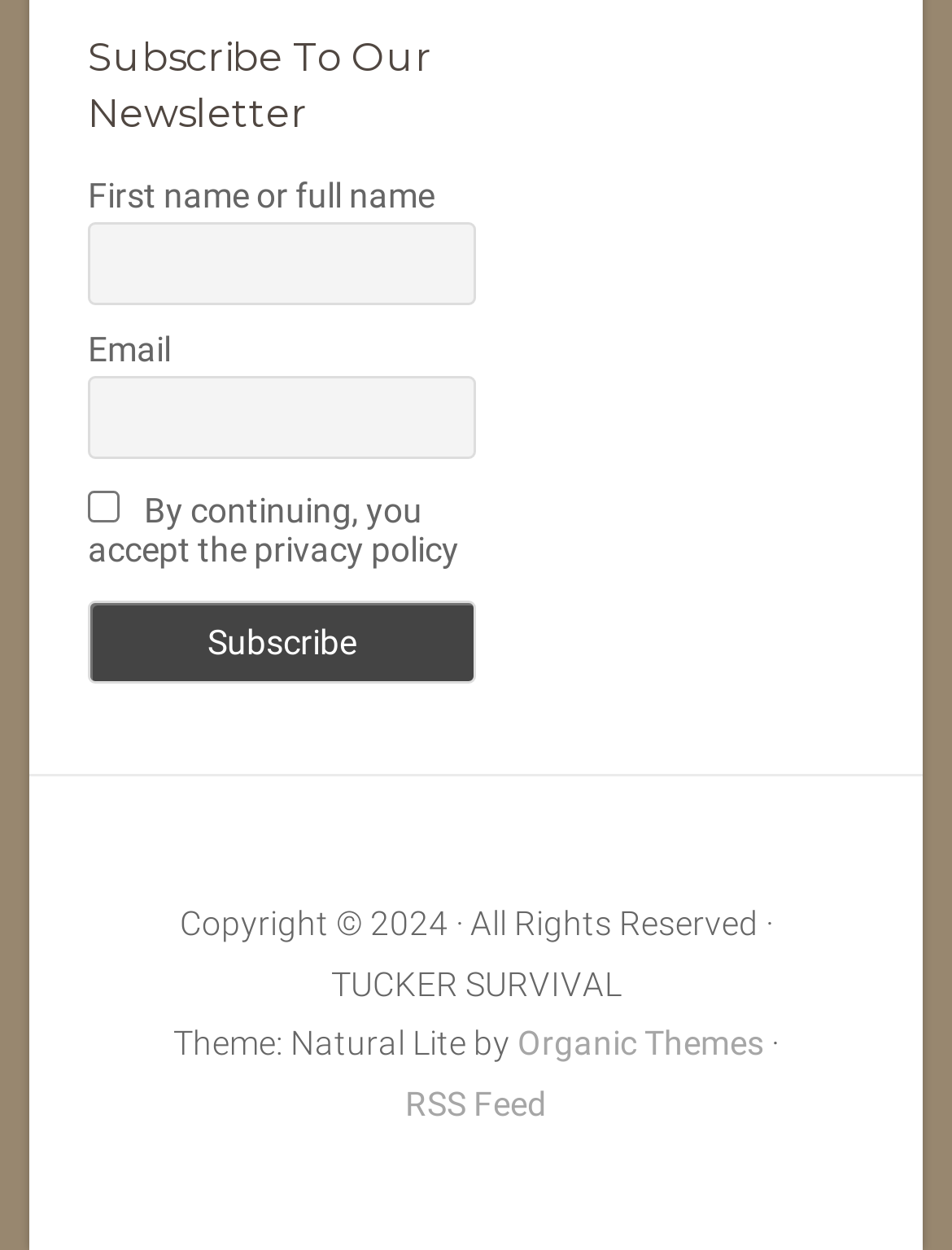Determine the bounding box for the UI element described here: "value="Subscribe"".

[0.092, 0.48, 0.5, 0.547]